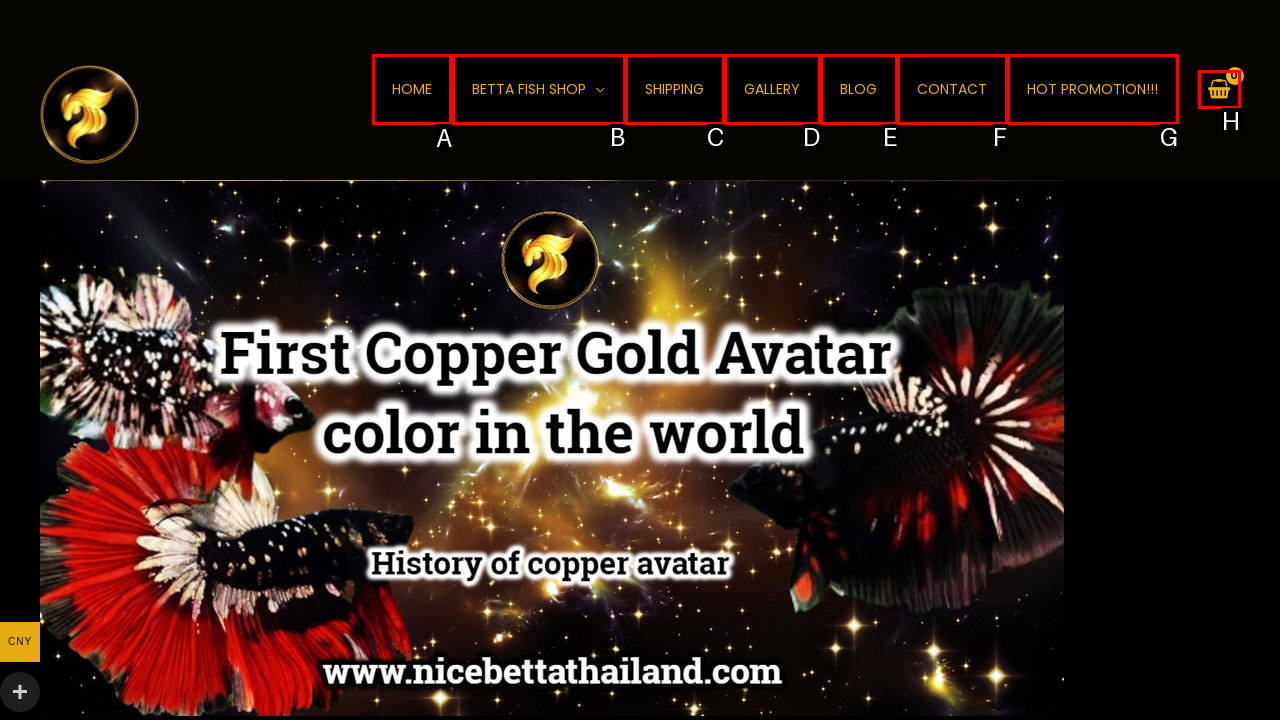Indicate which UI element needs to be clicked to fulfill the task: go to home page
Answer with the letter of the chosen option from the available choices directly.

A